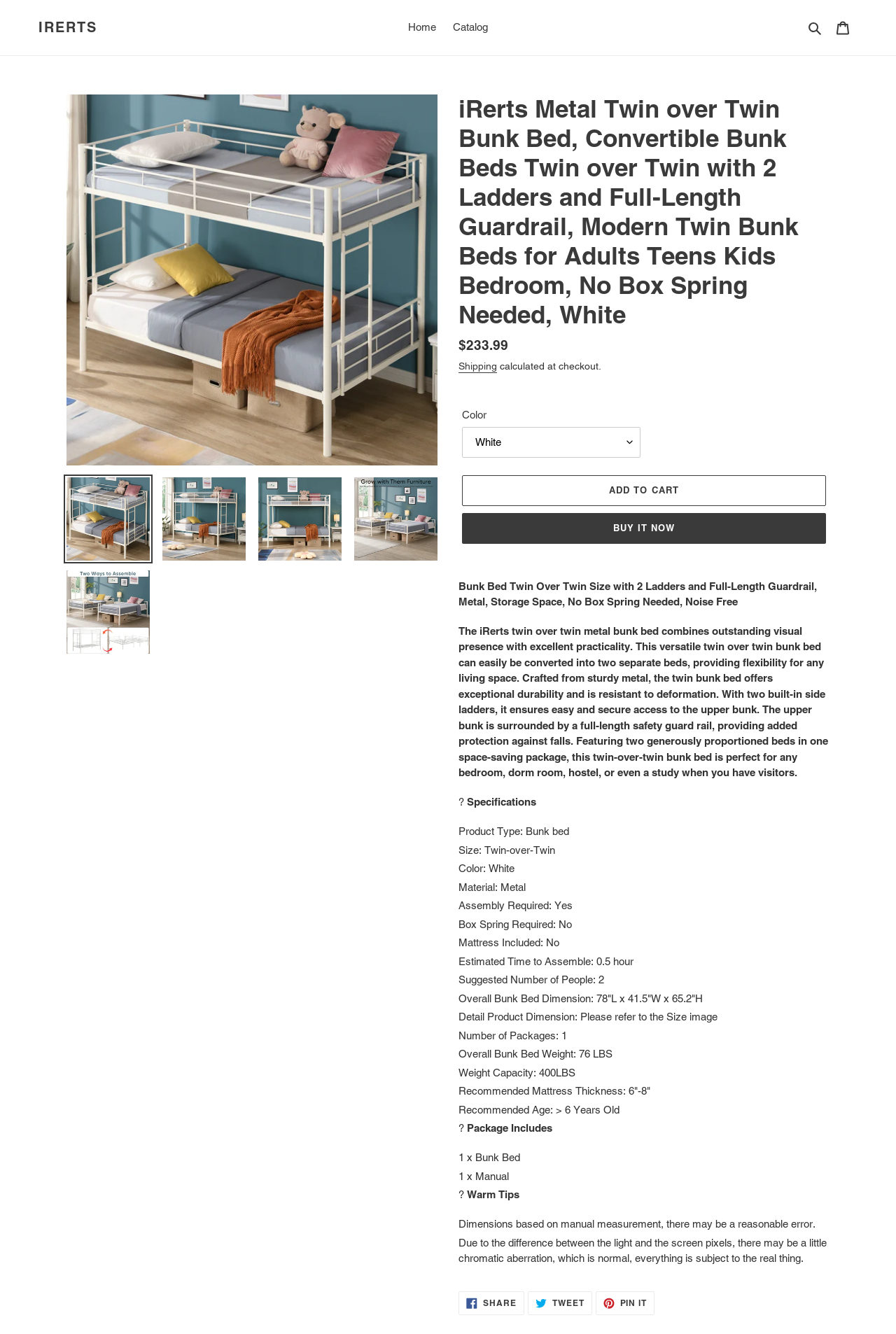Is a box spring required for the bunk bed?
Offer a detailed and exhaustive answer to the question.

I found the answer by looking at the specifications section, where it says 'Box Spring Required: No'.